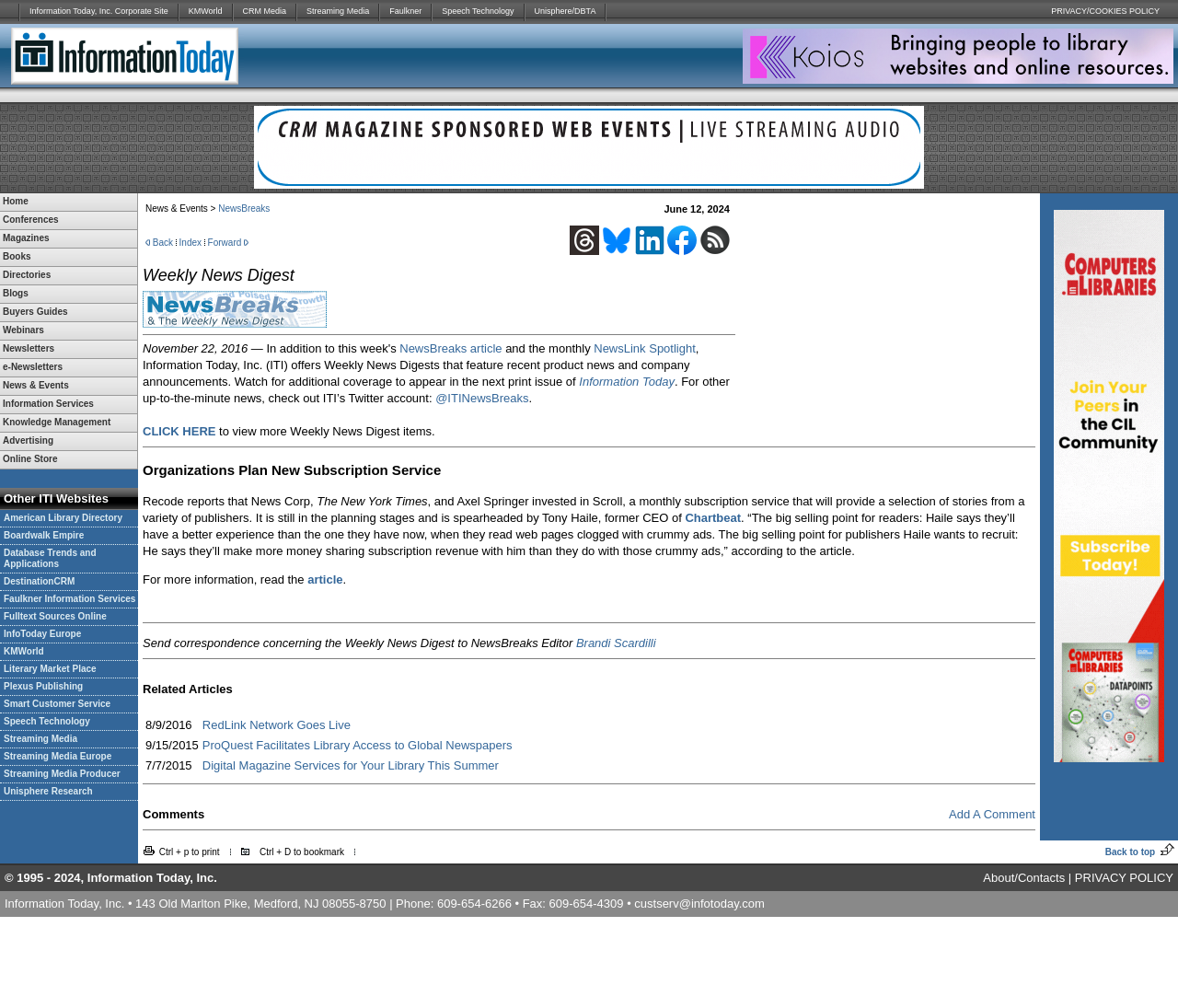Locate the bounding box coordinates of the region to be clicked to comply with the following instruction: "View PRIVACY/COOKIES POLICY". The coordinates must be four float numbers between 0 and 1, in the form [left, top, right, bottom].

[0.821, 0.0, 1.0, 0.024]